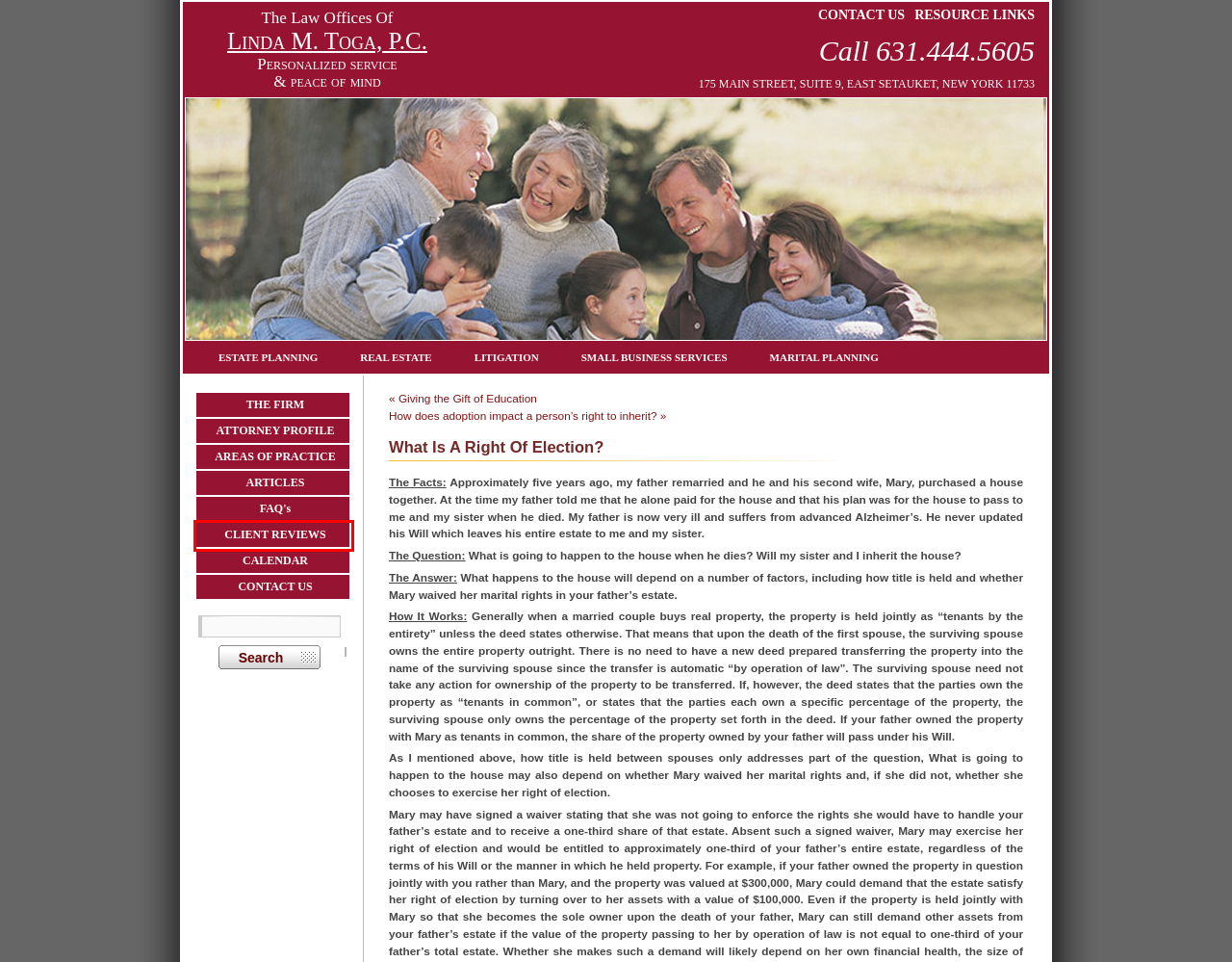Examine the screenshot of a webpage with a red bounding box around a specific UI element. Identify which webpage description best matches the new webpage that appears after clicking the element in the red bounding box. Here are the candidates:
A. Articles – Linda Toga Law
B. Giving the Gift of Education – Linda Toga Law
C. Small Business Legal Services – Linda Toga Law
D. Attorney Profile – Linda Toga Law
E. Real Estate – Linda Toga Law
F. FAQ’s – Linda Toga Law
G. Client Reviews – Linda Toga Law
H. Calendar – Linda Toga Law

G